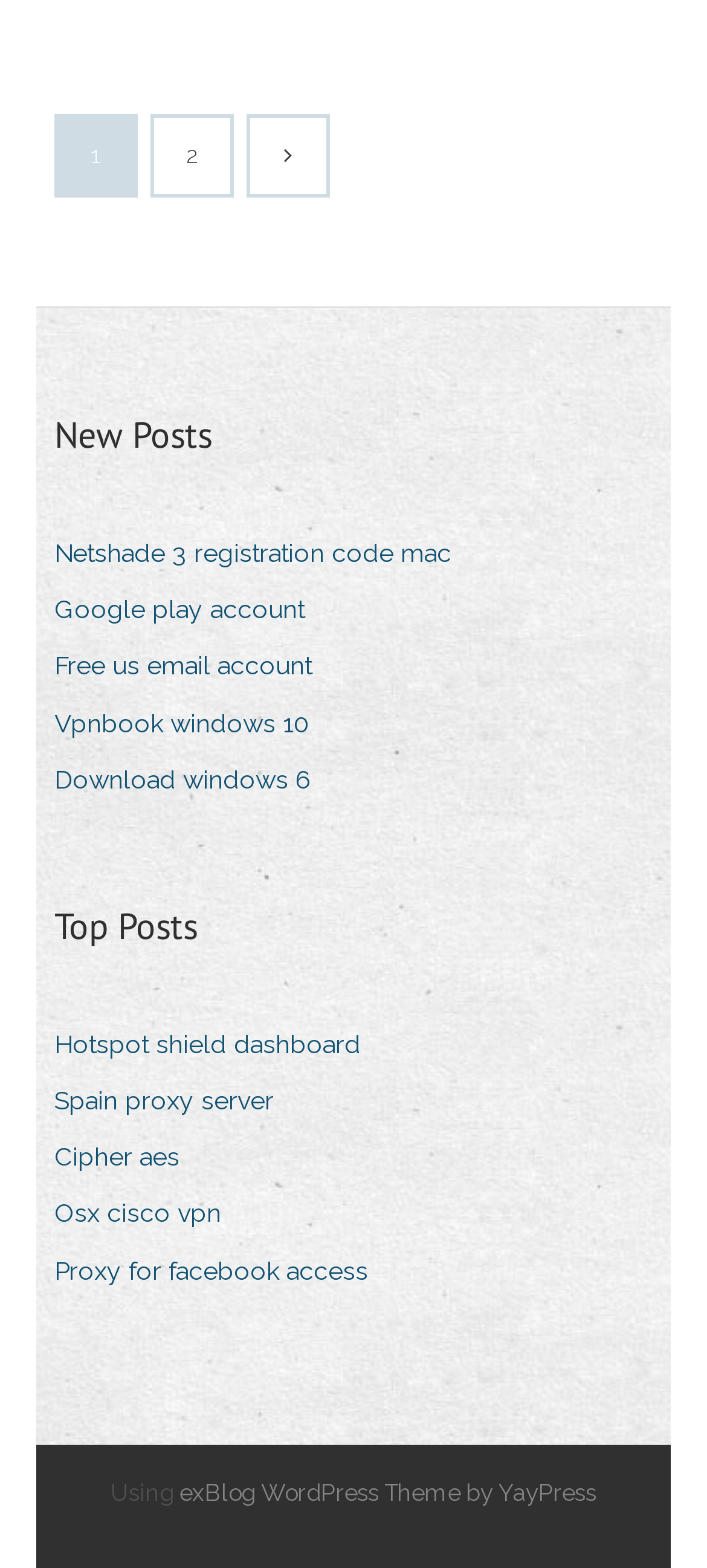Indicate the bounding box coordinates of the element that needs to be clicked to satisfy the following instruction: "Explore exBlog WordPress Theme by YayPress". The coordinates should be four float numbers between 0 and 1, i.e., [left, top, right, bottom].

[0.254, 0.943, 0.844, 0.961]